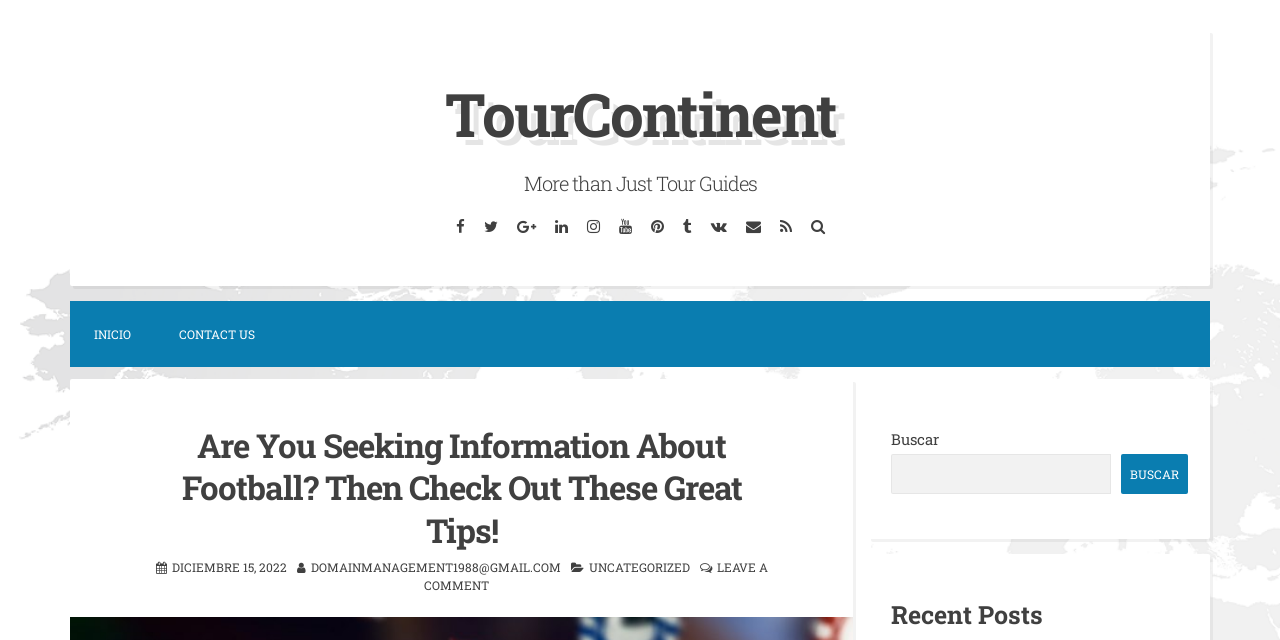Please identify the bounding box coordinates of the area that needs to be clicked to follow this instruction: "Check recent posts".

[0.696, 0.935, 0.928, 0.986]